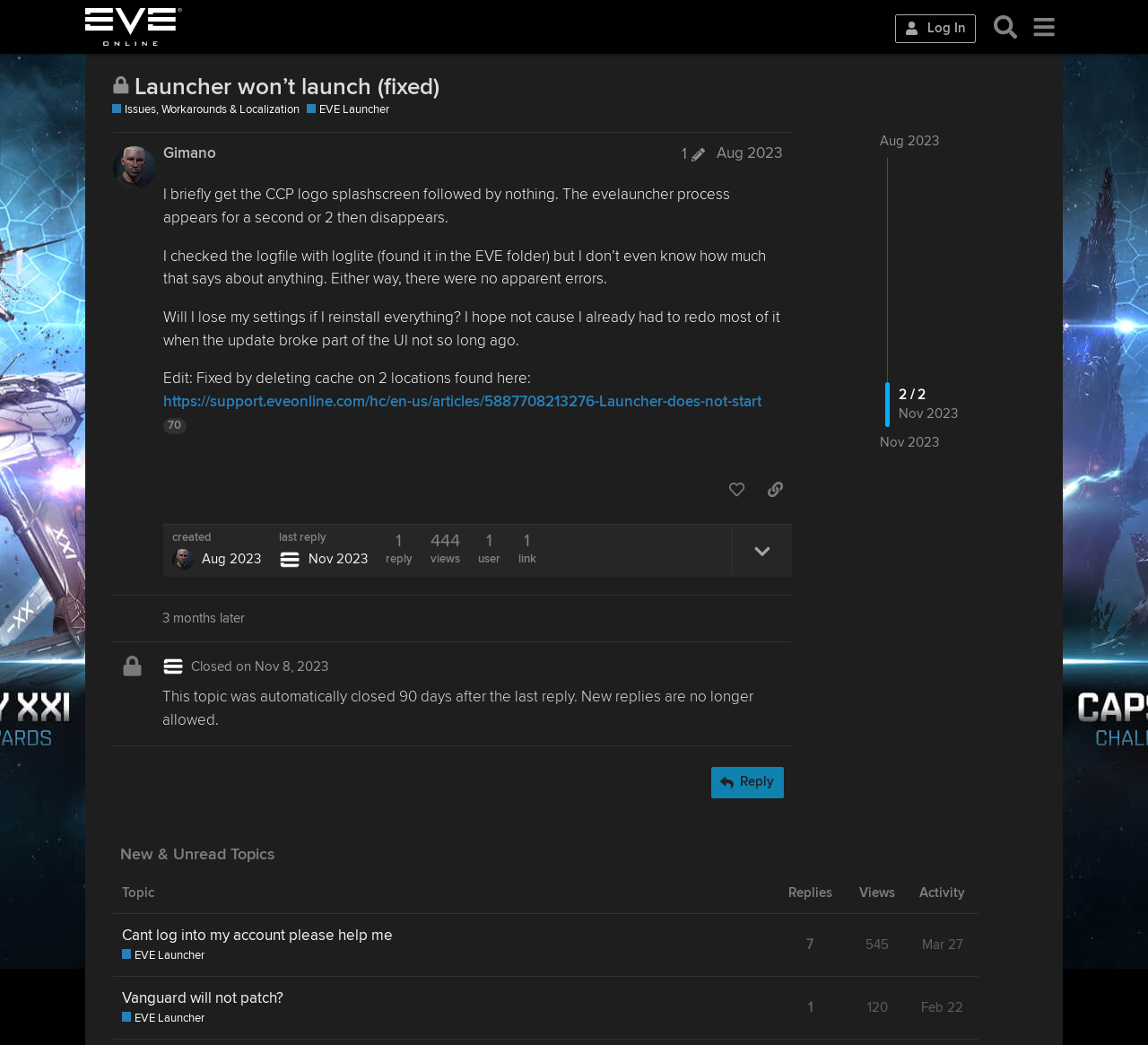Please indicate the bounding box coordinates of the element's region to be clicked to achieve the instruction: "View the 'New & Unread Topics'". Provide the coordinates as four float numbers between 0 and 1, i.e., [left, top, right, bottom].

[0.098, 0.808, 0.852, 0.829]